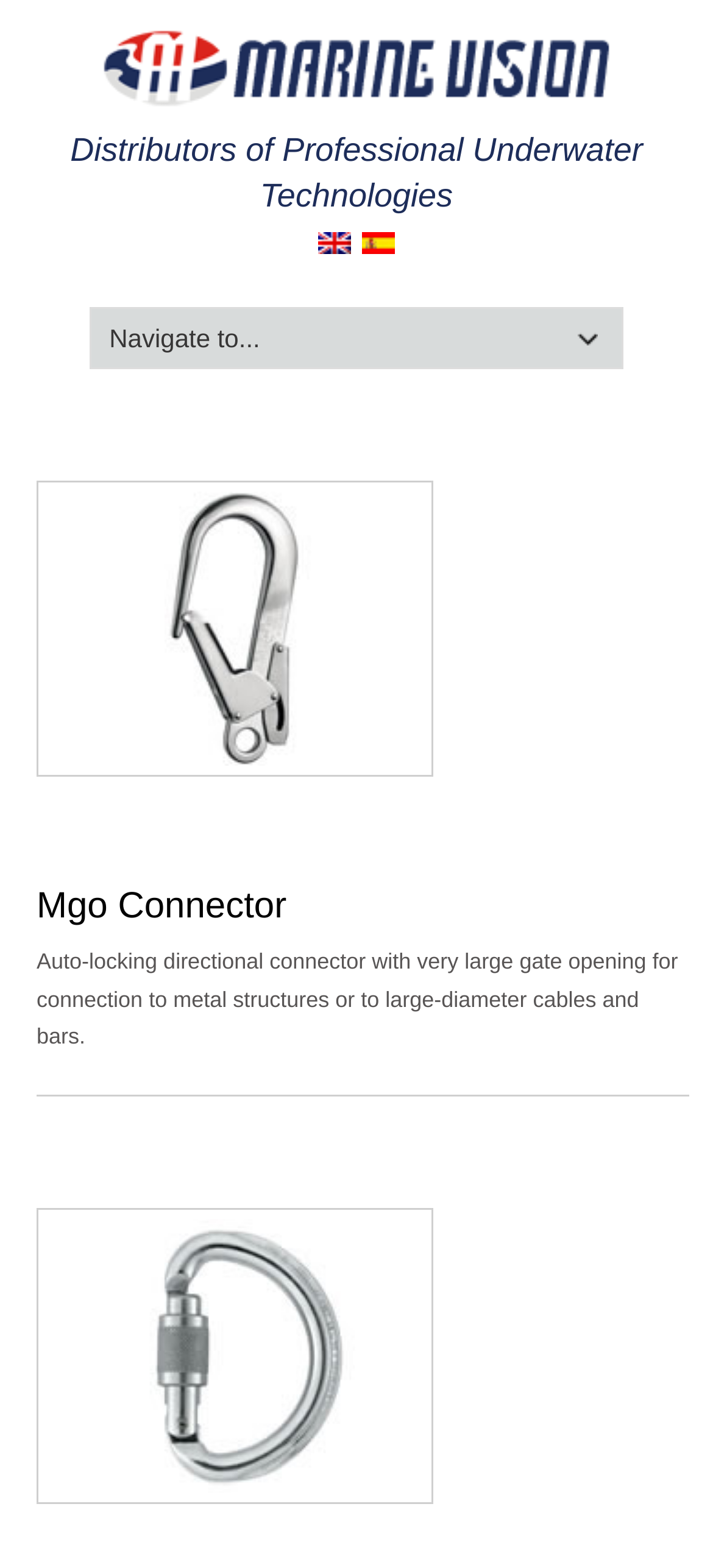How many images are on this webpage?
Give a detailed and exhaustive answer to the question.

I counted four image elements on the webpage, including the Marine Vision logo, the English flag, the Spanish flag, and the omni image.